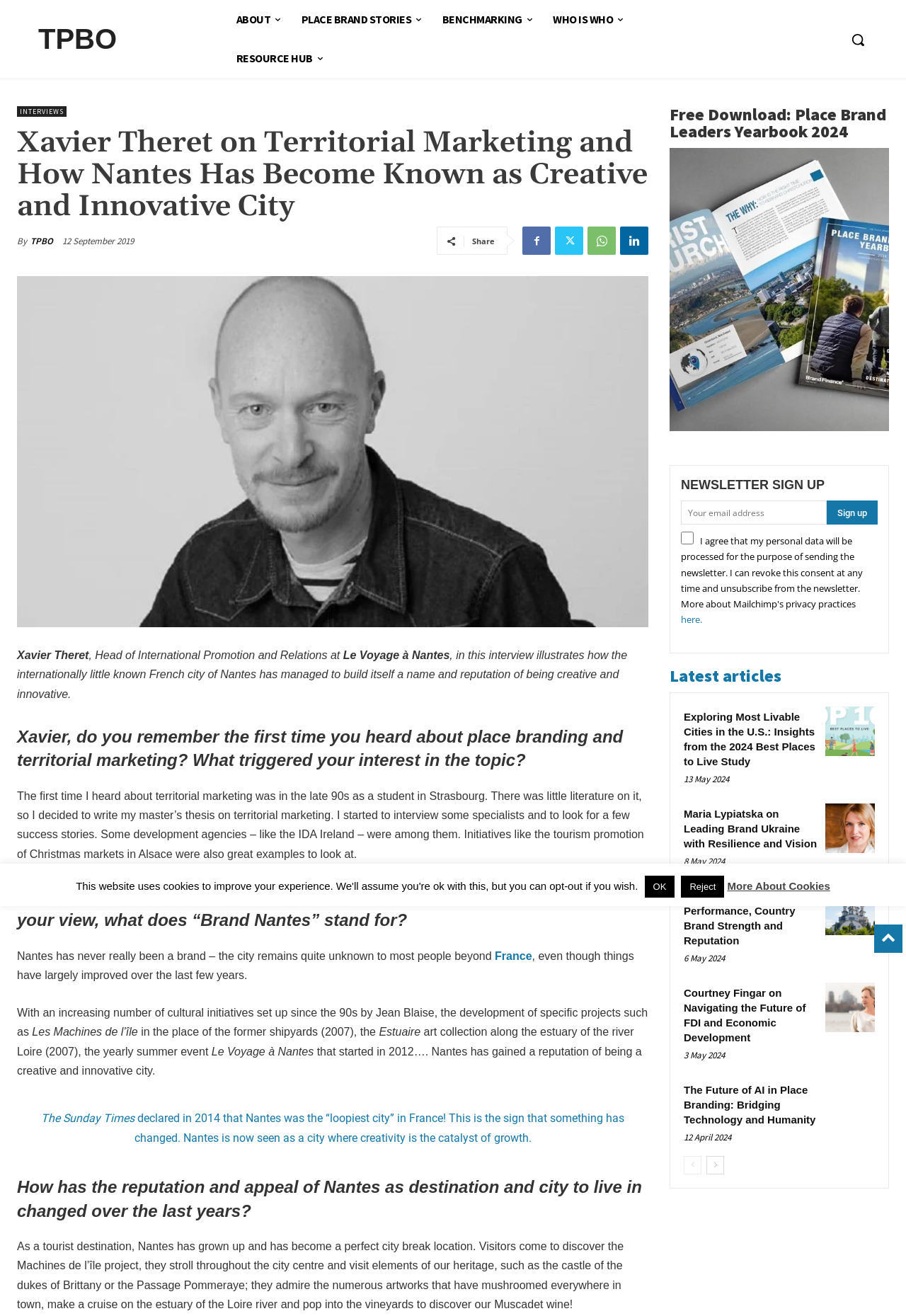Please identify the bounding box coordinates of the element's region that I should click in order to complete the following instruction: "Download the Place Brand Leaders Yearbook 2024". The bounding box coordinates consist of four float numbers between 0 and 1, i.e., [left, top, right, bottom].

[0.739, 0.081, 0.981, 0.107]